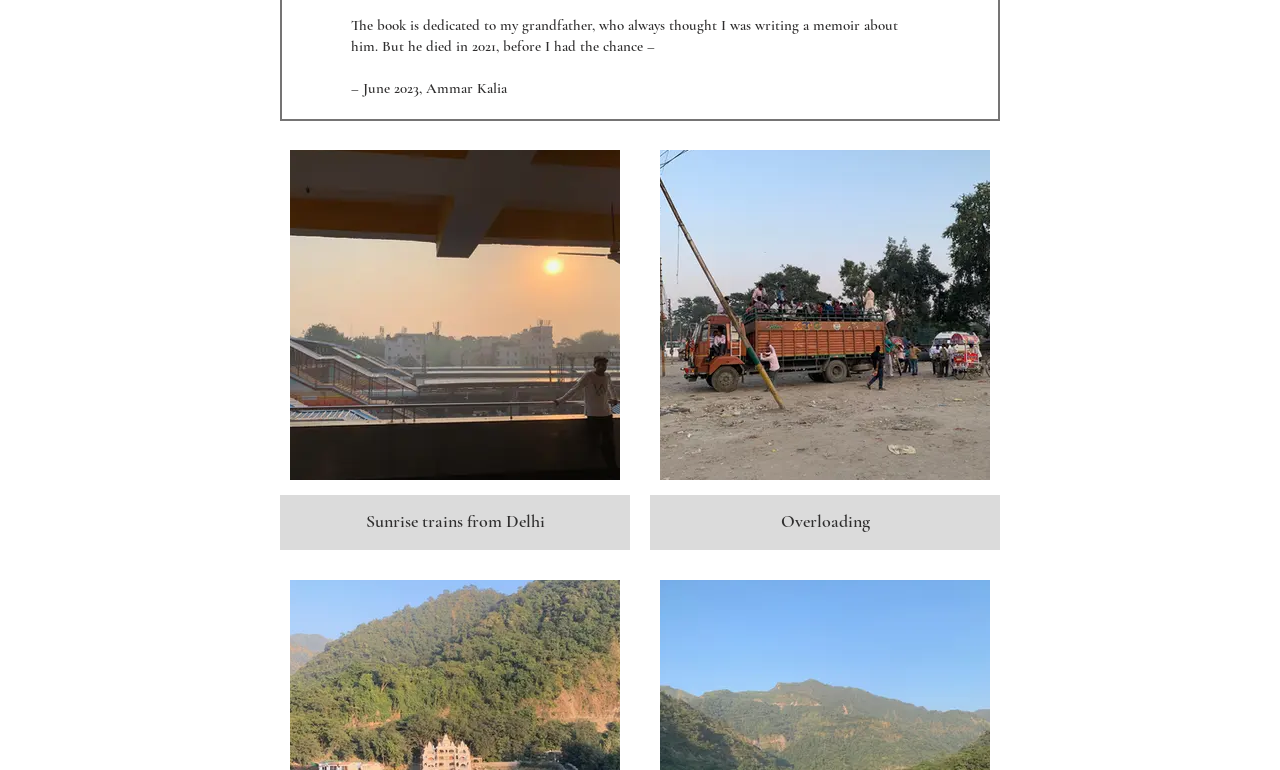Answer this question using a single word or a brief phrase:
What is the date mentioned in the second sentence?

June 2023